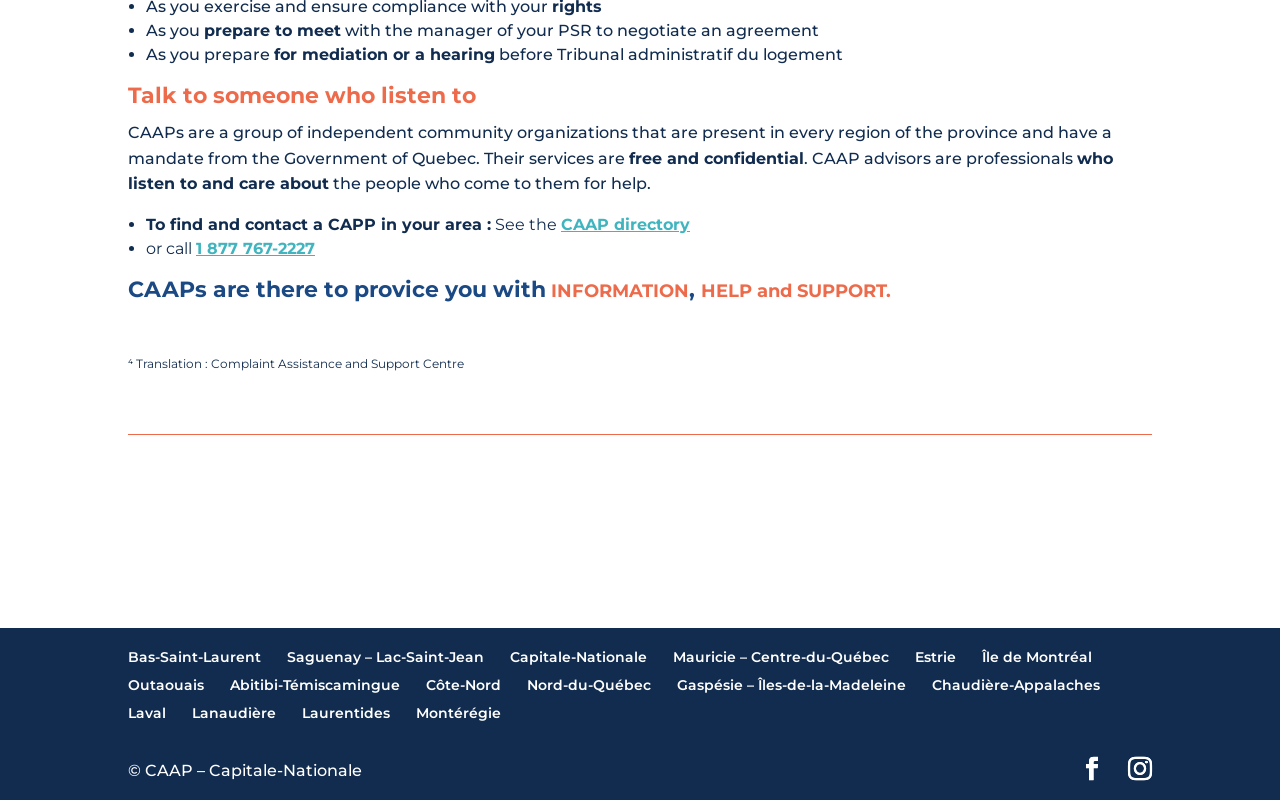Mark the bounding box of the element that matches the following description: "CAAP directory".

[0.438, 0.268, 0.539, 0.292]